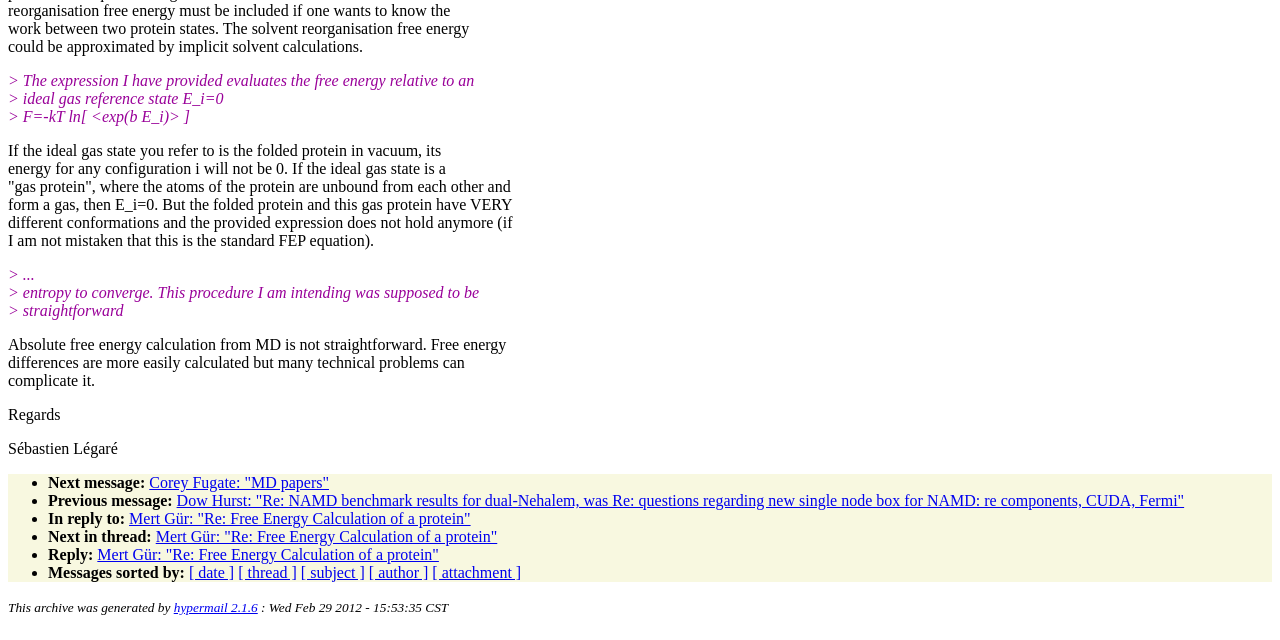Determine the bounding box for the described UI element: "the Hartley Law Firm".

None